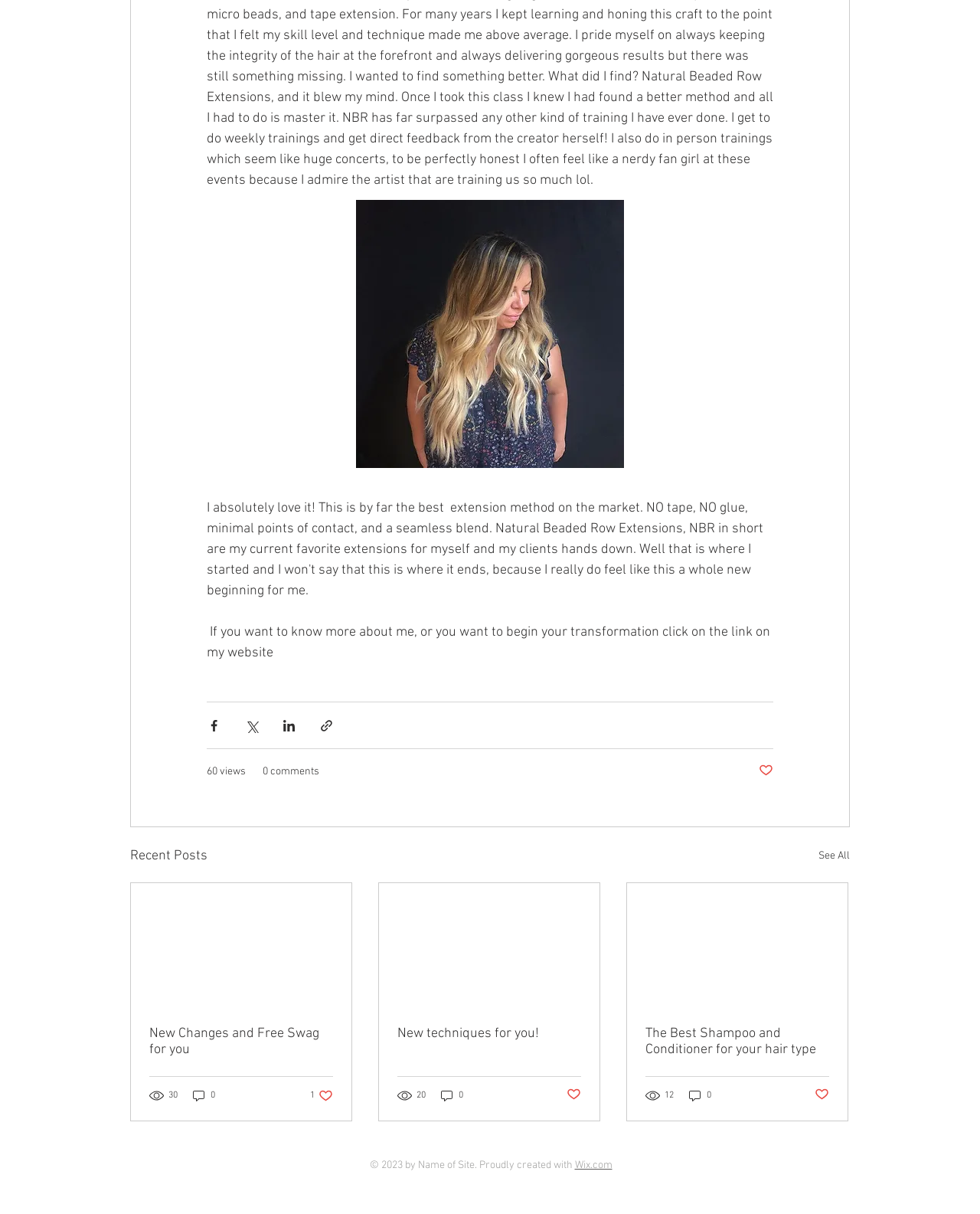Answer the following inquiry with a single word or phrase:
What is the text on the button at the top left?

Share via Facebook